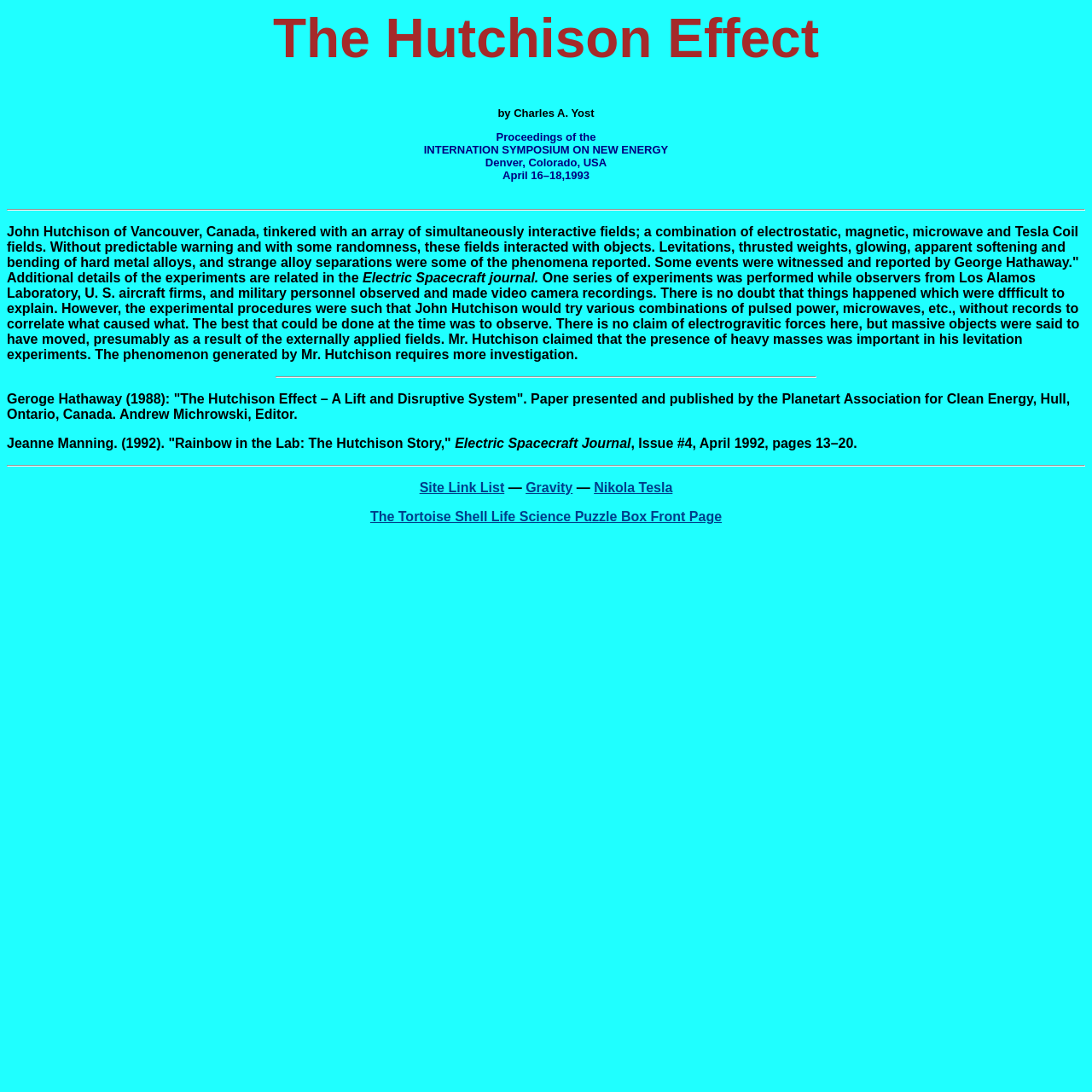What is the name of the journal where John Hutchison's experiments were published?
Give a single word or phrase answer based on the content of the image.

Electric Spacecraft journal